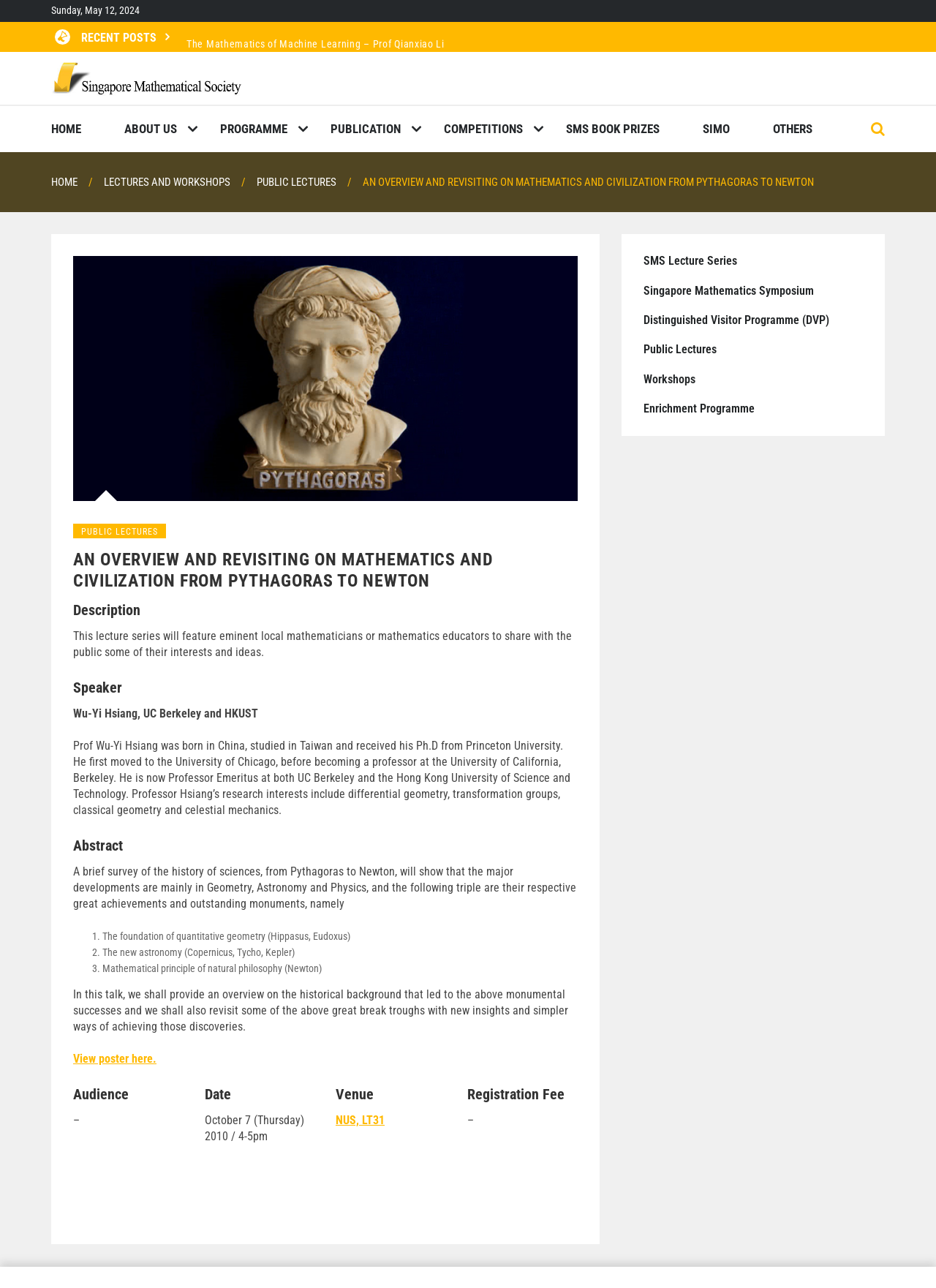Locate the bounding box coordinates of the area to click to fulfill this instruction: "Read the abstract of the lecture". The bounding box should be presented as four float numbers between 0 and 1, in the order [left, top, right, bottom].

[0.078, 0.648, 0.617, 0.67]